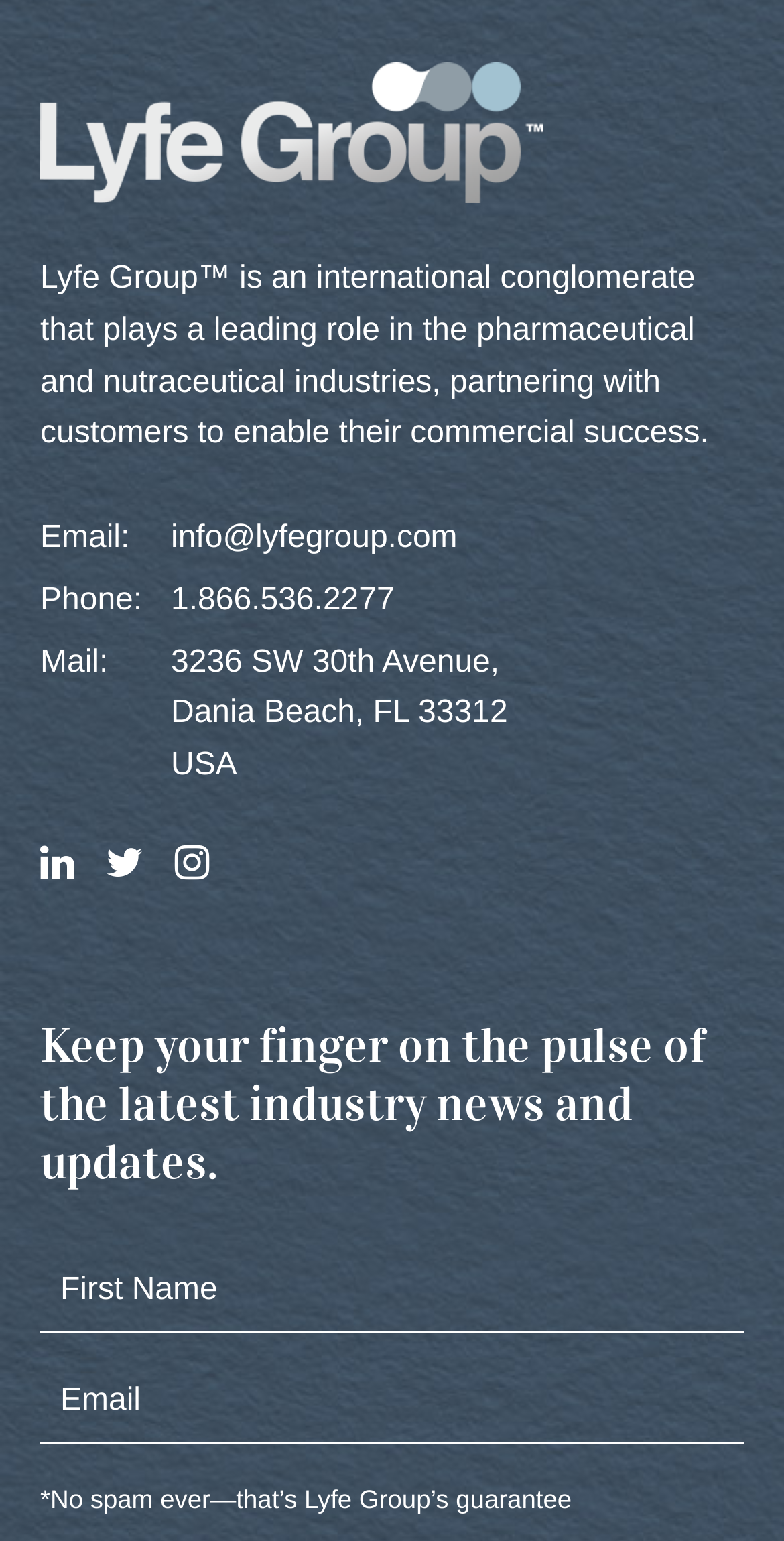Observe the image and answer the following question in detail: What is the phone number of the company?

The phone number of the company is mentioned in the description list detail, which is '1.866.536.2277'. This is located below the static text 'Phone:'.